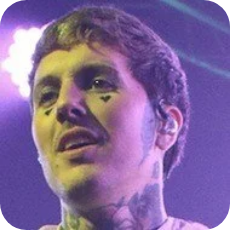Summarize the image with a detailed description that highlights all prominent details.

The image features a close-up of a male musician, possibly performing on stage, characterized by distinct facial tattoos—specifically heart shapes beneath his eyes. He has a medium-length hairstyle and appears to be engaged in the performance, with purple stage lights illuminating his face in the background. This image is associated with Oliver Sykes, known as a bassist and lead vocalist, highlighting his connection to the music scene. Fans might recognize him from his vibrant performances, which often blend rock and post-hardcore elements, reflecting his dynamic stage presence.